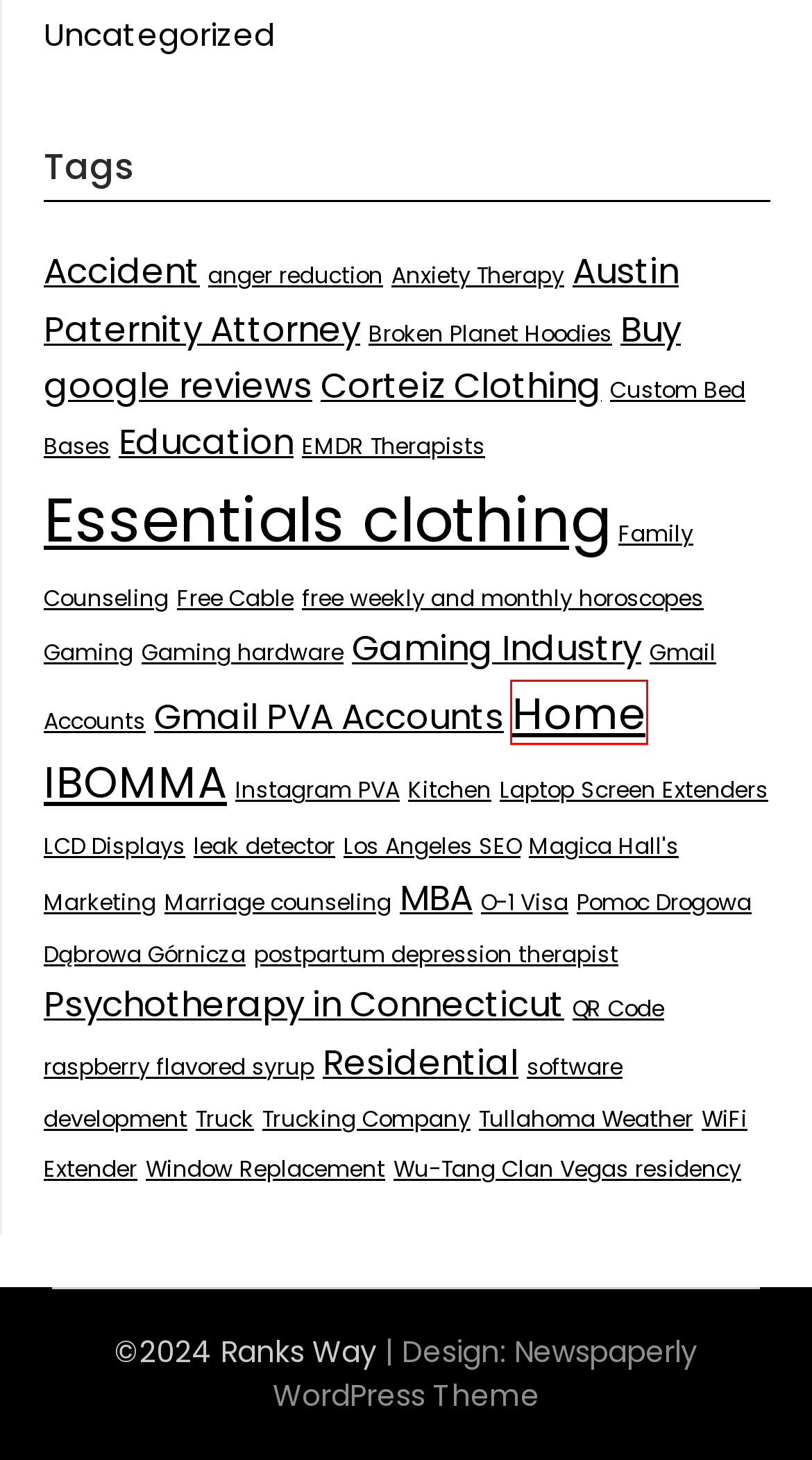You have a screenshot of a webpage where a red bounding box highlights a specific UI element. Identify the description that best matches the resulting webpage after the highlighted element is clicked. The choices are:
A. free weekly and monthly horoscopes Archives - Ranks Way
B. Home Archives - Ranks Way
C. WiFi Extender Archives - Ranks Way
D. Wu-Tang Clan Vegas residency Archives - Ranks Way
E. LCD Displays Archives - Ranks Way
F. Magica Hall's Archives - Ranks Way
G. software development Archives - Ranks Way
H. Marriage counseling Archives - Ranks Way

B